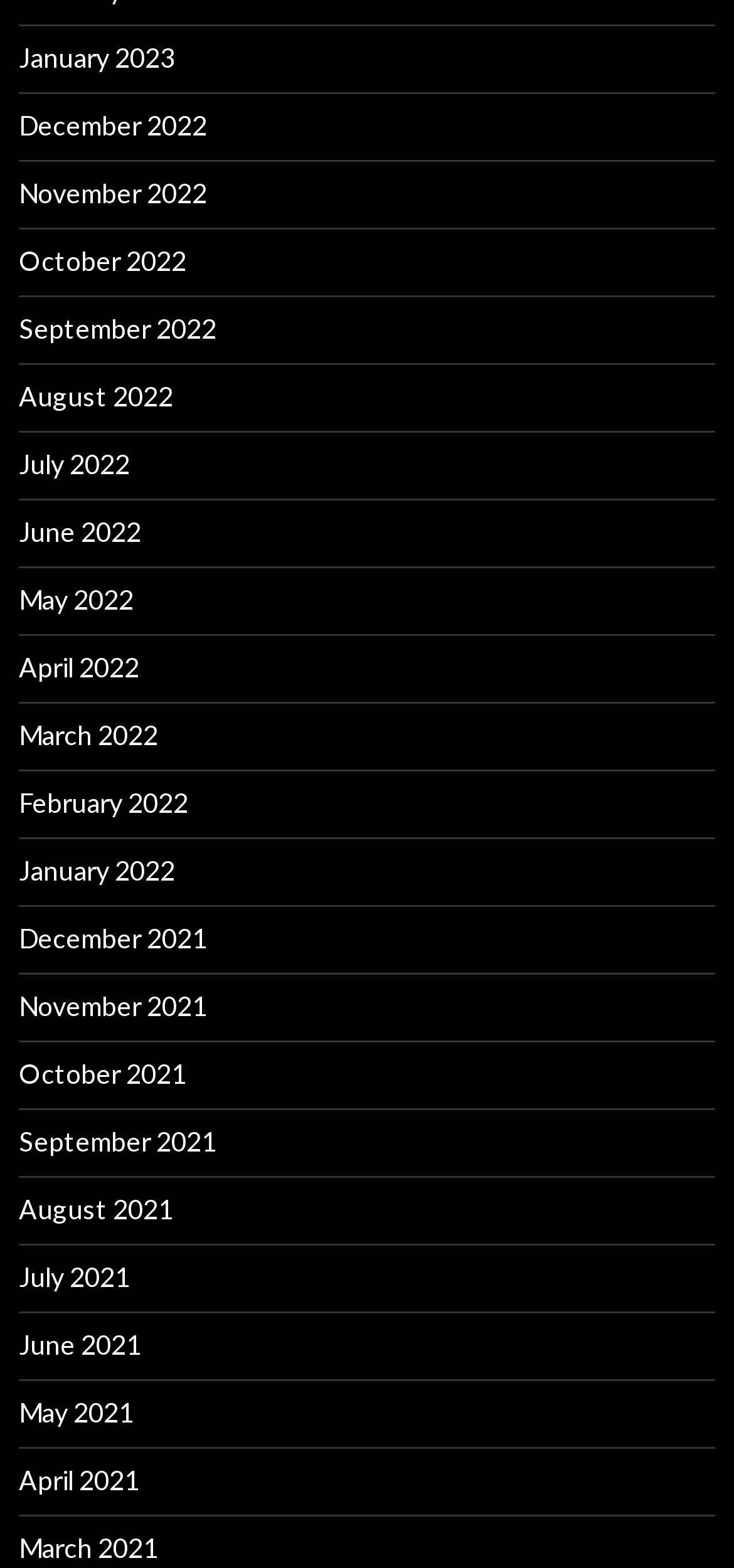Please identify the bounding box coordinates of the region to click in order to complete the task: "view January 2023". The coordinates must be four float numbers between 0 and 1, specified as [left, top, right, bottom].

[0.026, 0.026, 0.238, 0.047]